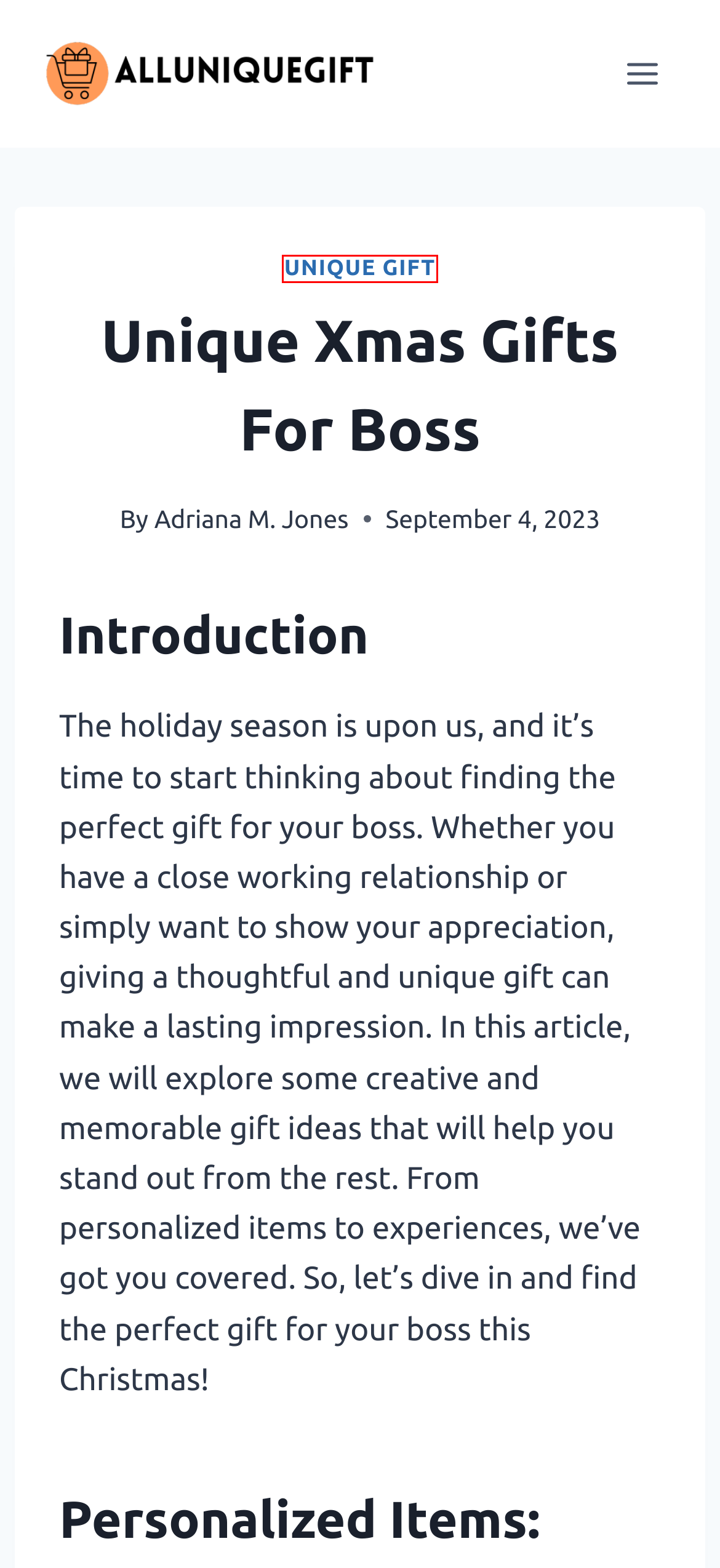You are presented with a screenshot of a webpage with a red bounding box. Select the webpage description that most closely matches the new webpage after clicking the element inside the red bounding box. The options are:
A. Unique Gift - All Unique Gift
B. Unique Homemade Gifts For Fathers Day - All Unique Gift
C. Unique Gift For College Students - All Unique Gift
D. Terms and Conditions - All Unique Gift
E. Adriana M. Jones - All Unique Gift
F. All Unique Gift -
G. Cauliflower Patties Unique Gifts Tips - All Unique Gift
H. Contact Us - All Unique Gift

A